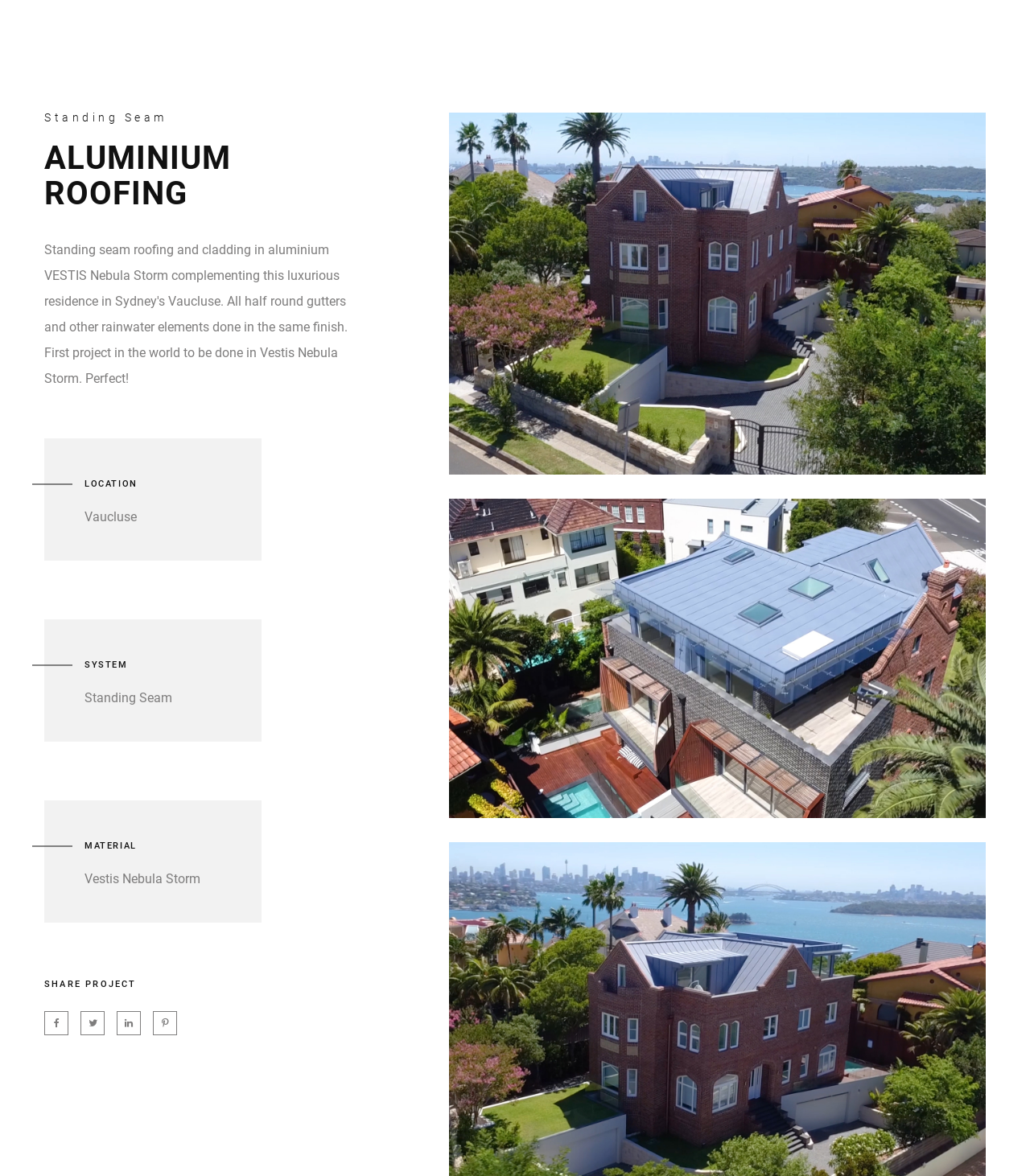Identify the coordinates of the bounding box for the element described below: "parent_node: SHARE PROJECT". Return the coordinates as four float numbers between 0 and 1: [left, top, right, bottom].

[0.078, 0.86, 0.102, 0.88]